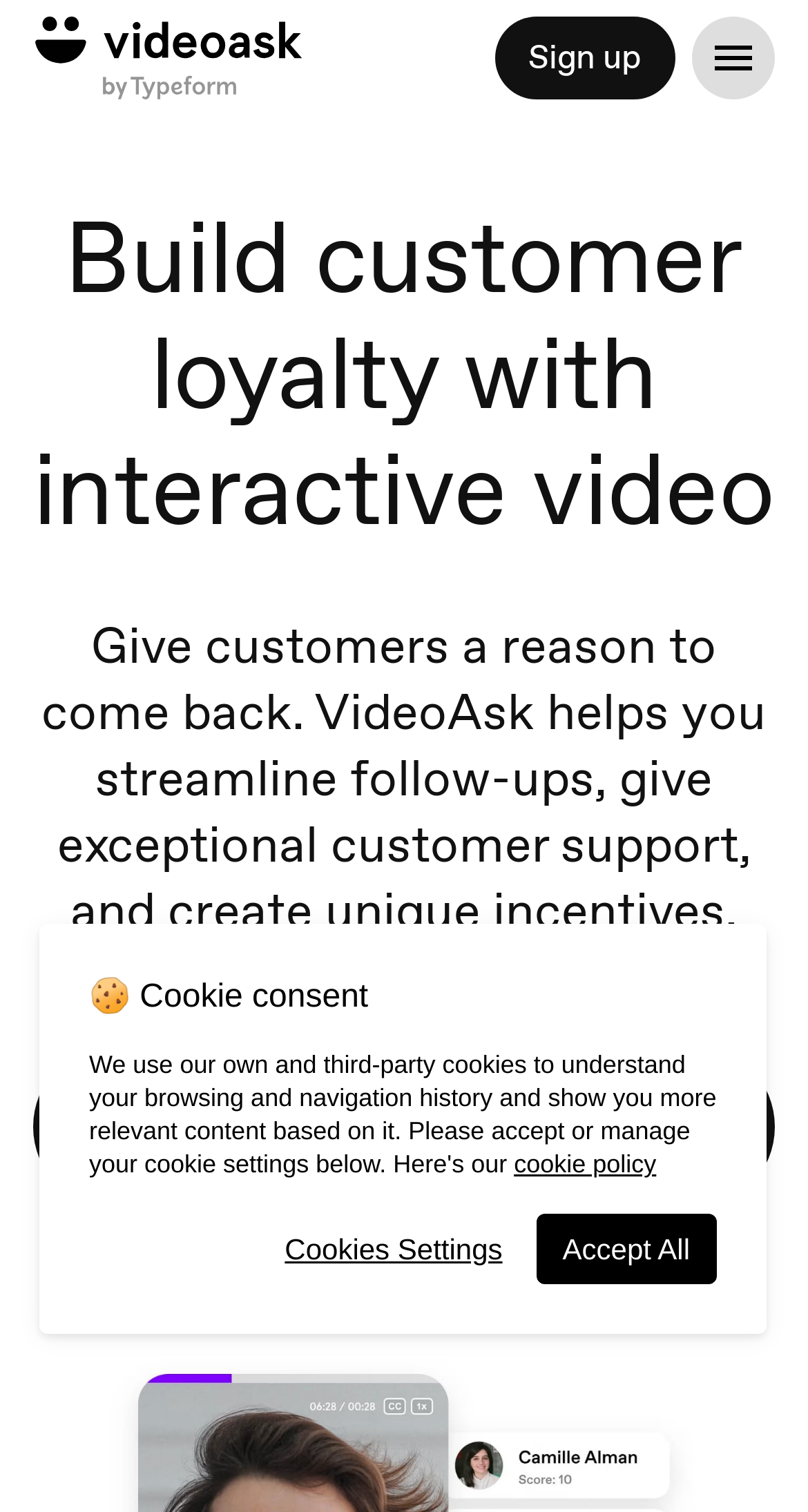Create a detailed summary of the webpage's content and design.

The webpage is focused on promoting a customer loyalty software, with the main title "Maximize Customer Loyalty and Engagement | Loyalty Software | VideoAsk" at the top. 

At the top left, there is a small image, and to its right, there are two buttons, "Sign up" and another without a label. The second button has a small image inside it. 

Below the top section, there are two headings. The first heading reads "Build customer loyalty with interactive video", and the second heading explains how the software helps with customer support and incentives. 

Under the headings, there is a prominent "Get started for free" button that spans the entire width of the page. 

At the bottom of the page, there is a cookie consent alert dialog with a heading "🍪 Cookie consent". Inside the dialog, there is a link to "More information about your privacy" and two buttons, "Accept All" and "Cookies Settings". The "Accept All" button is located to the right of the "Cookies Settings" button.